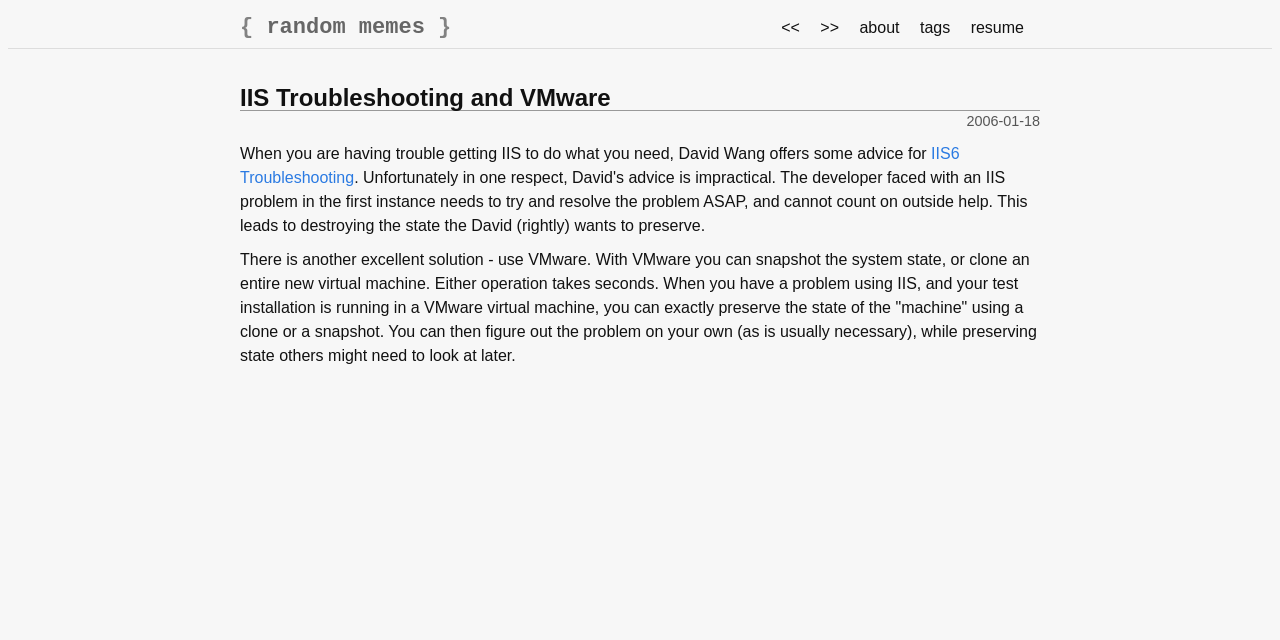How many navigation links are there?
Can you provide a detailed and comprehensive answer to the question?

I counted the number of navigation links by looking at the link elements located at the top of the webpage, which includes '<<', '>>', 'about', 'tags', and 'resume'.